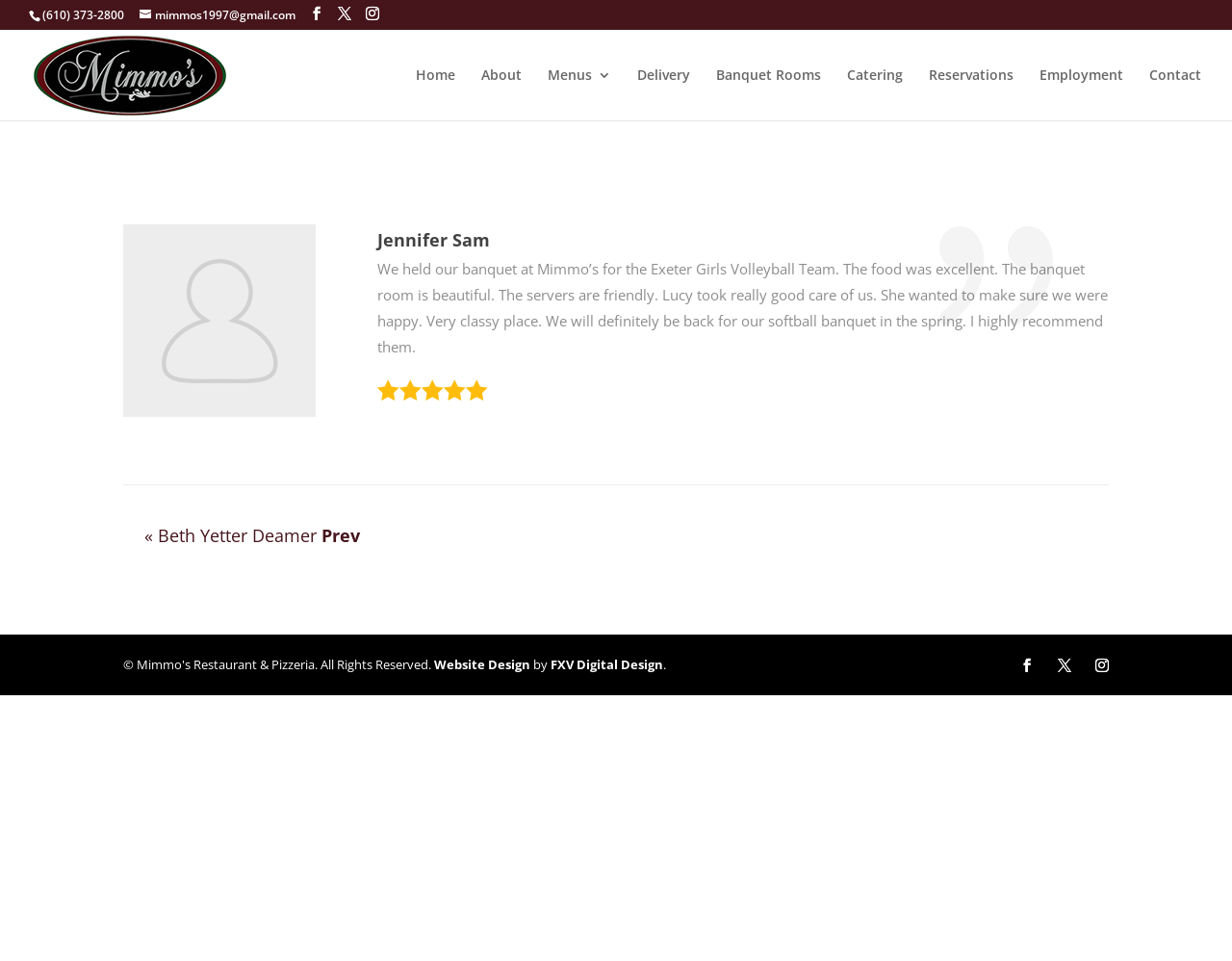Find the bounding box coordinates corresponding to the UI element with the description: "title="Custom Adhesive Multi-layer Printed labels"". The coordinates should be formatted as [left, top, right, bottom], with values as floats between 0 and 1.

None